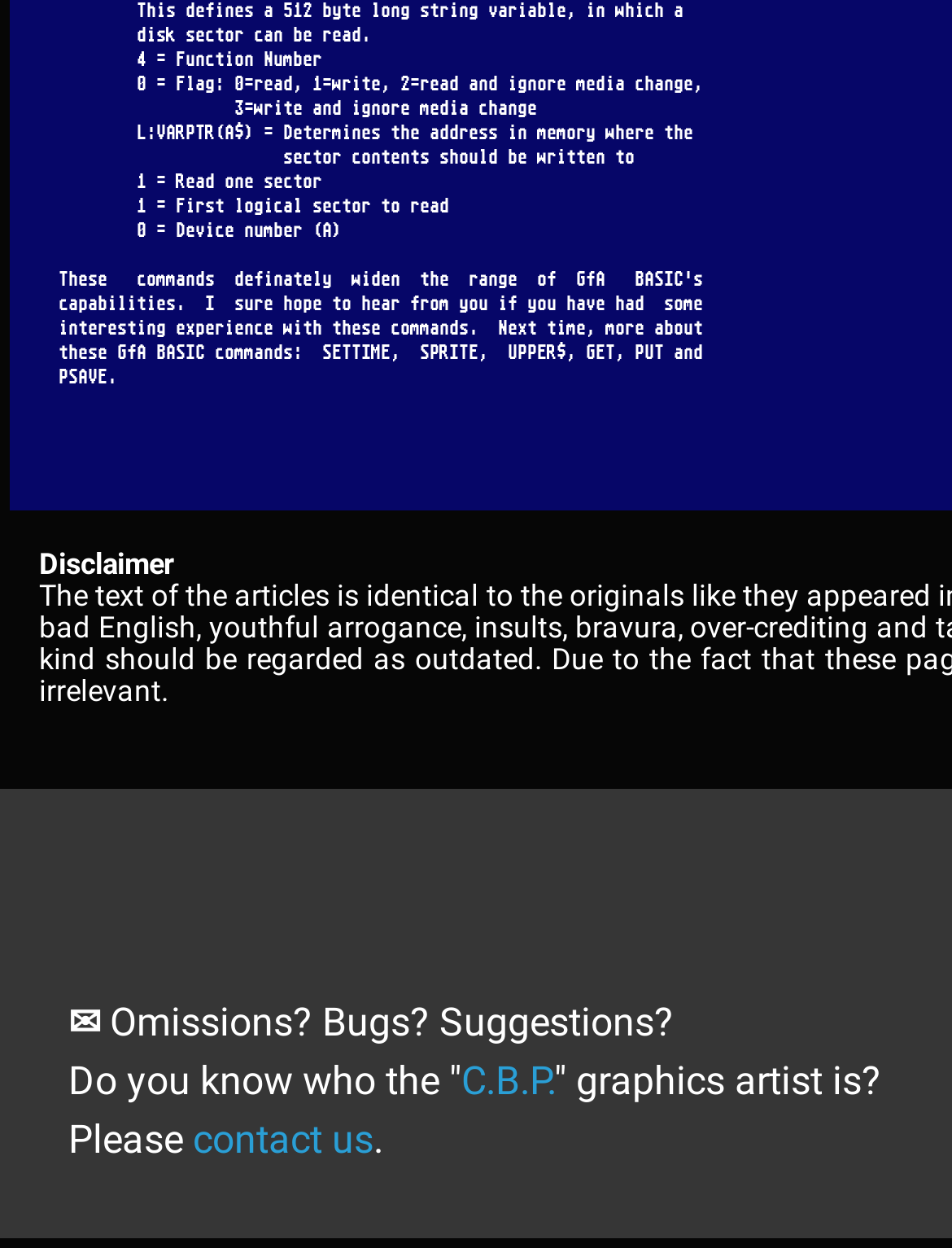Give a one-word or short phrase answer to this question: 
Who is the graphics artist mentioned on the webpage?

C.B.P.